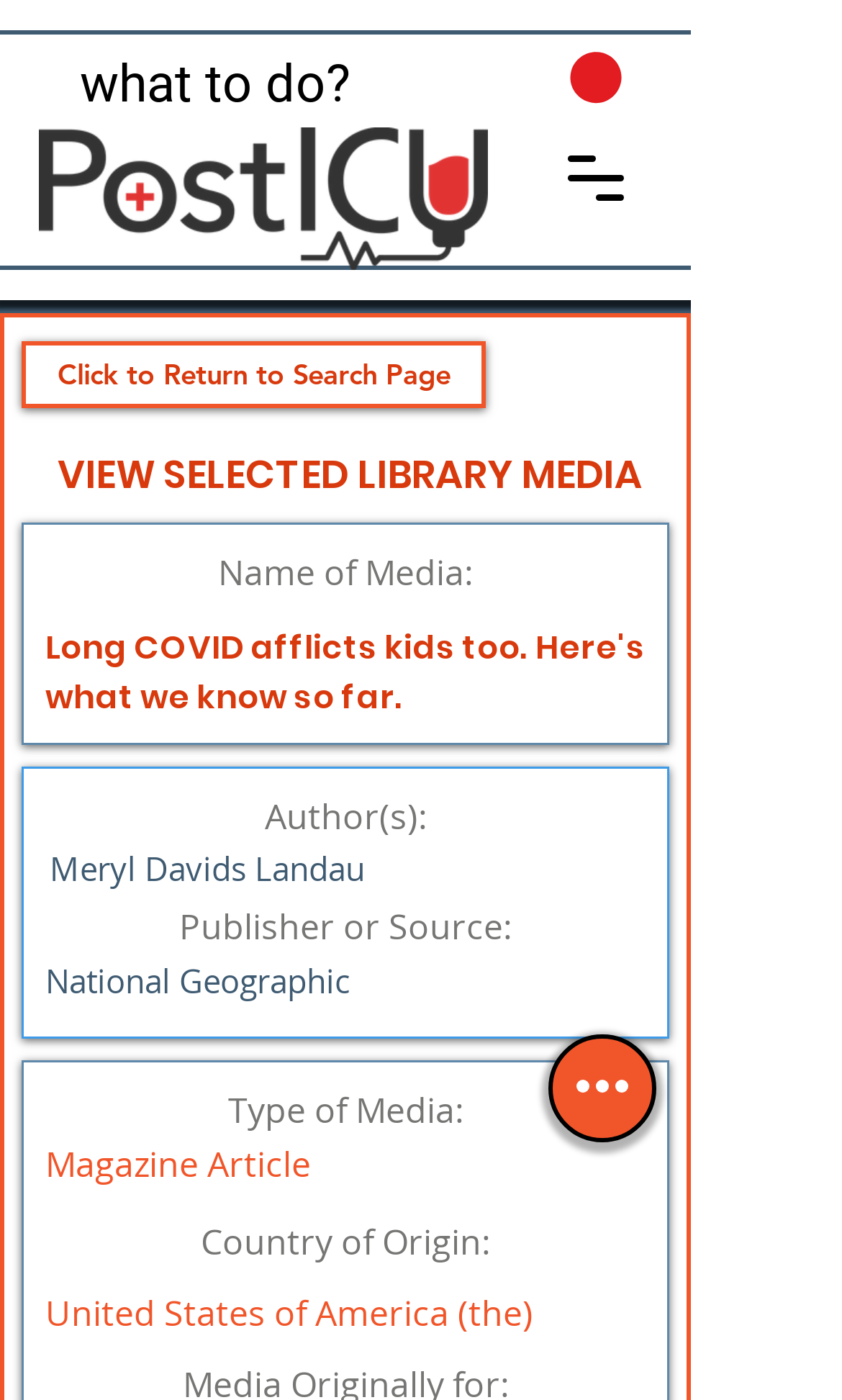Convey a detailed summary of the webpage, mentioning all key elements.

This webpage appears to be an article about Long COVID and its effects on children. At the top, there is a navigation menu button on the right side, which can be opened to access more options. Below the navigation button, there is a large image taking up most of the width of the page, likely an illustration related to the article's topic.

On the left side, there is a heading that asks "what to do?" in a prominent font size. Next to it, there is a small link with an accompanying image, which may be a social media sharing button or a related article link.

Further down, there is a section that displays information about the article, including a heading that says "VIEW SELECTED LIBRARY MEDIA". Below this heading, there are several subheadings that provide details about the article, such as the title, author, publisher, type of media, and country of origin. The title of the article is "Long COVID afflicts kids too. Here's what we know so far." and the author is Meryl Davids Landau.

On the right side, near the bottom of the page, there is a button labeled "Quick actions" that may provide additional options for the user. There is also a link that allows users to return to the search page, located above the "VIEW SELECTED LIBRARY MEDIA" section.